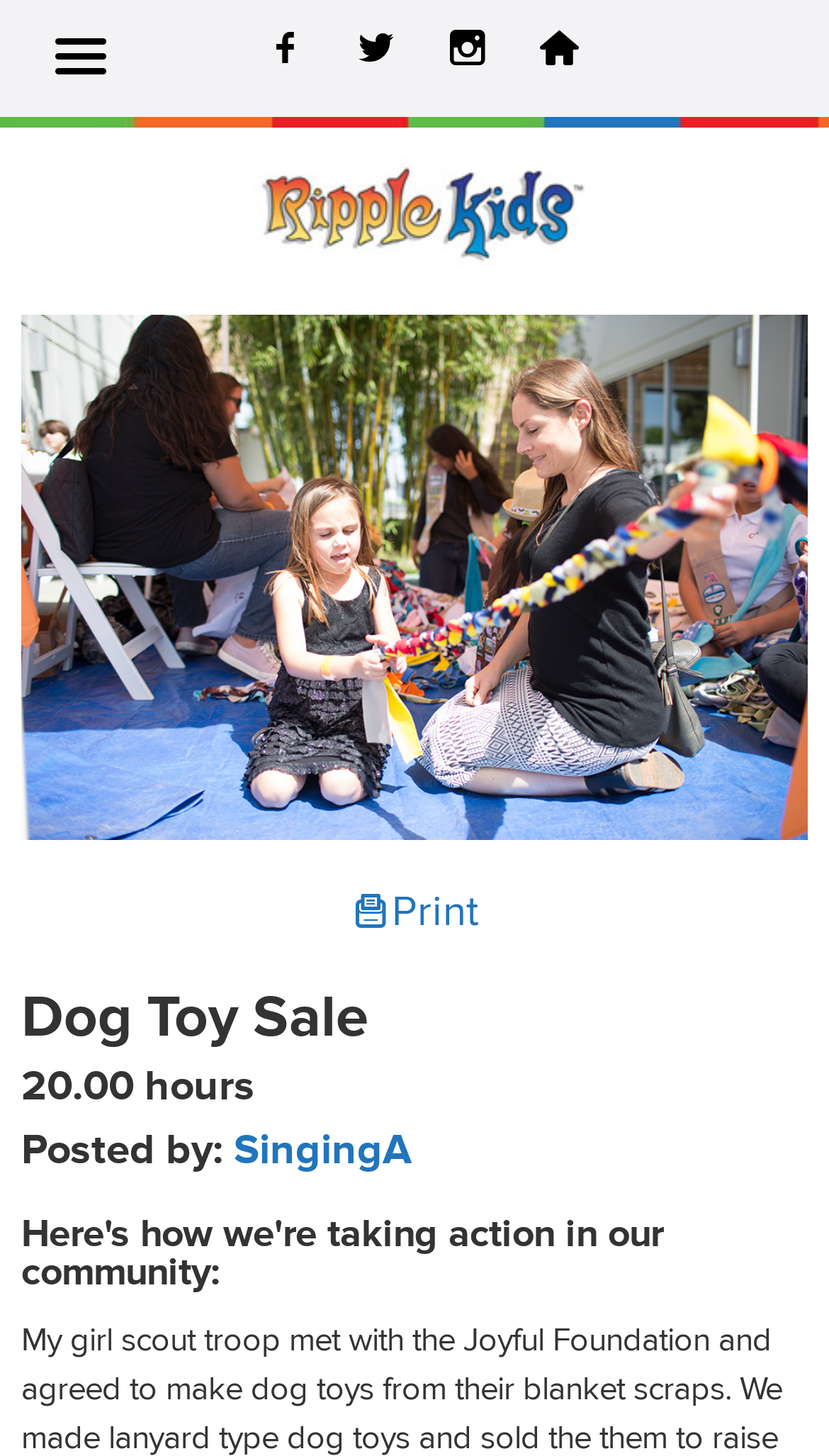Illustrate the webpage with a detailed description.

The webpage is titled "Ripple Kids" and appears to be a community-focused page. At the top, there is a header section with five links aligned horizontally, taking up about a quarter of the screen's width. Below this, there is a large image that occupies most of the screen's width and about a third of its height.

To the right of the image, there is a link with a print icon, indicating a print function. Above the image, there is a table with a link inside it, which seems to be a navigation element.

The main content of the page is divided into two sections. The first section has three headings, one below the other, with the top heading announcing a "Dog Toy Sale" and the second heading indicating a time duration of "20.00 hours". The third heading mentions a user named "SingingA" who posted the content. There is also a link to the user's profile.

The second section starts with a heading that reads "Here's how we're taking action in our community:", which suggests that the page is discussing community initiatives or activities.